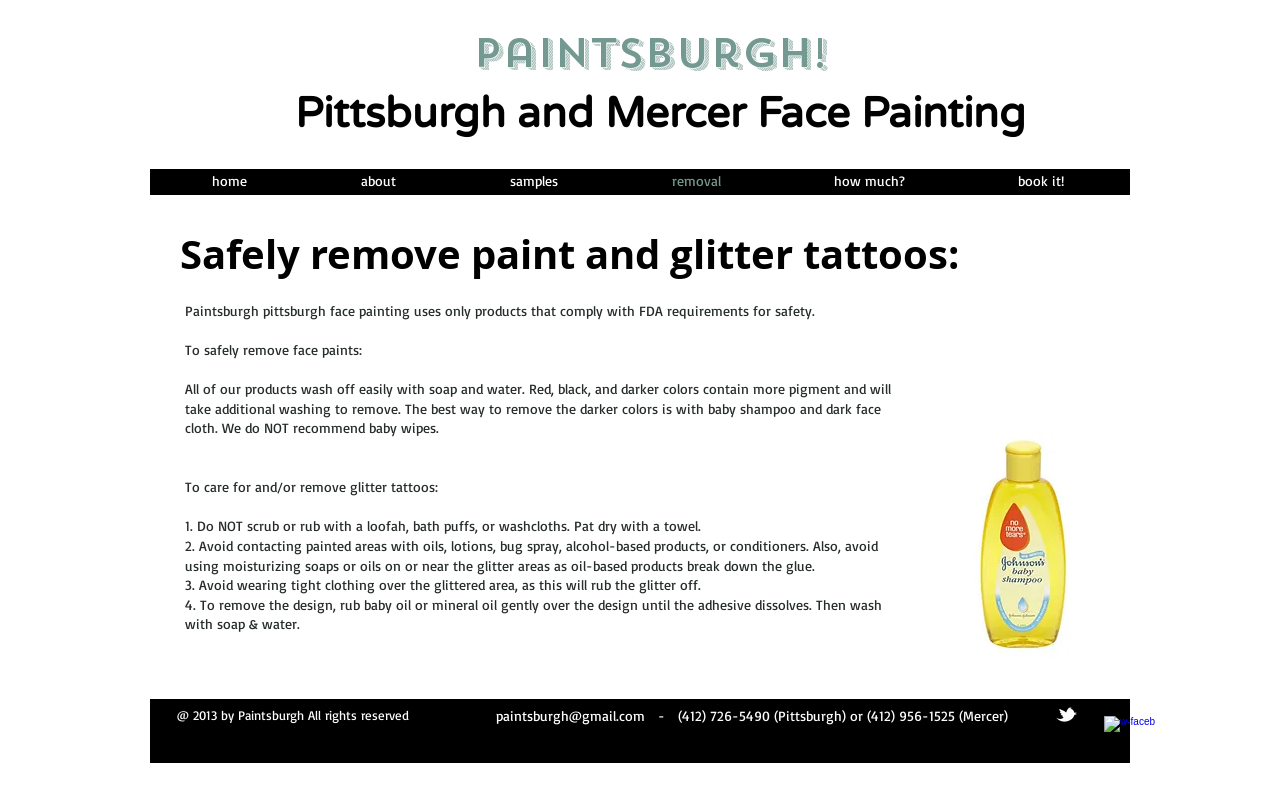What is the main service offered by Paintsburgh?
Using the picture, provide a one-word or short phrase answer.

Face painting